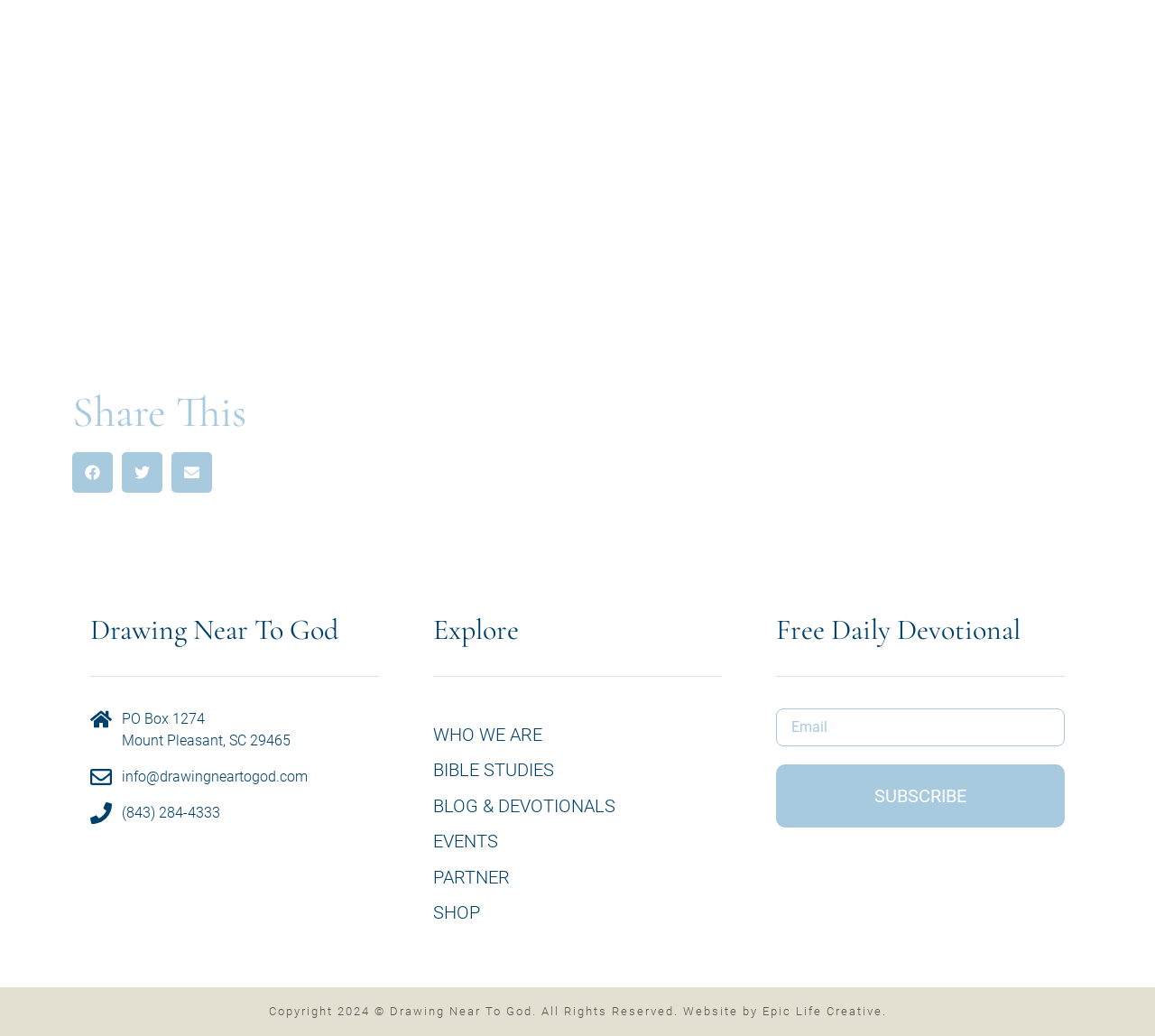Provide the bounding box coordinates for the area that should be clicked to complete the instruction: "Share on Facebook".

[0.062, 0.436, 0.098, 0.476]